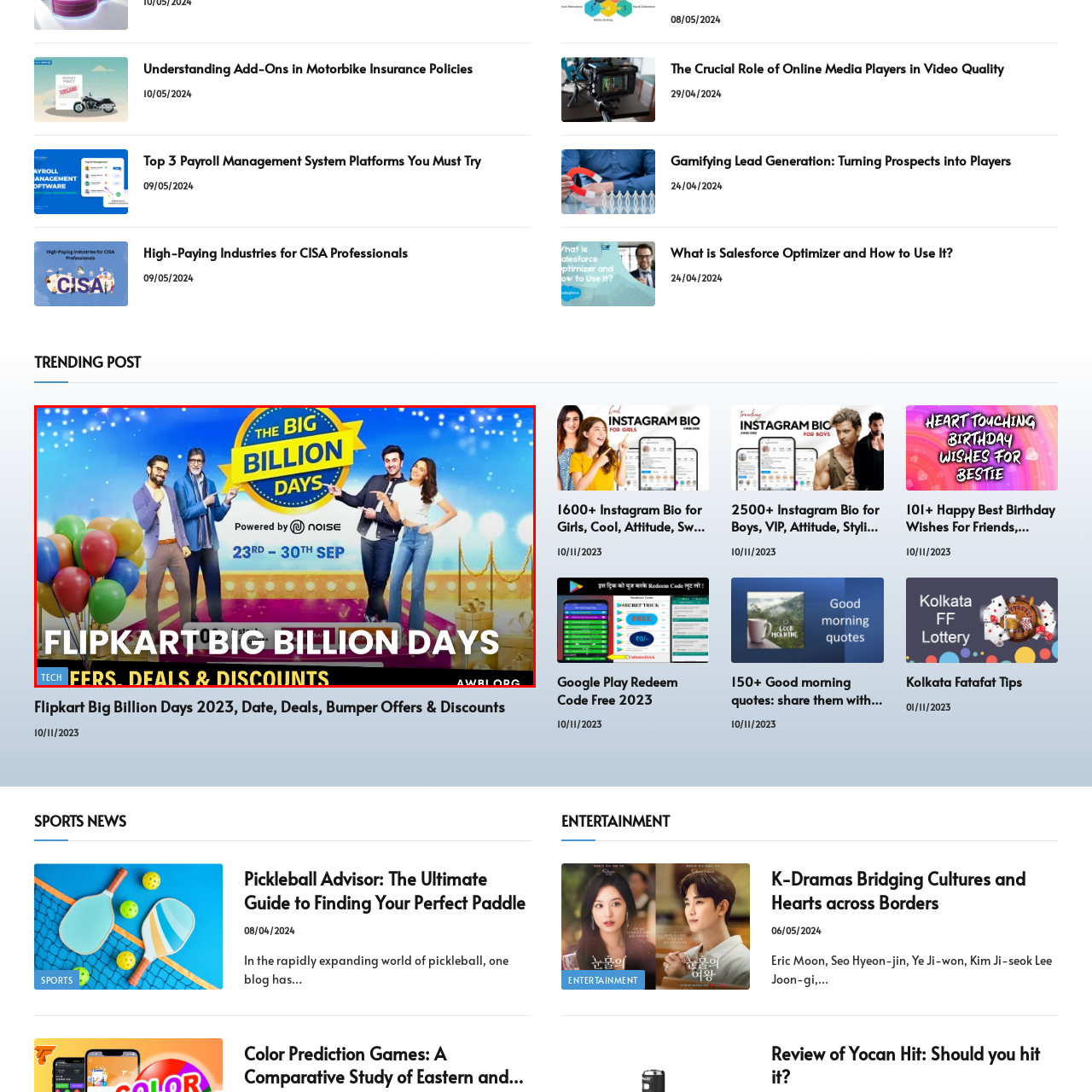What is the color of the circular logo?
Look at the image contained within the red bounding box and provide a detailed answer based on the visual details you can infer from it.

The color of the circular logo can be identified by examining the caption, which describes the central graphic as a 'bold yellow circular logo' that encapsulates the event's name.